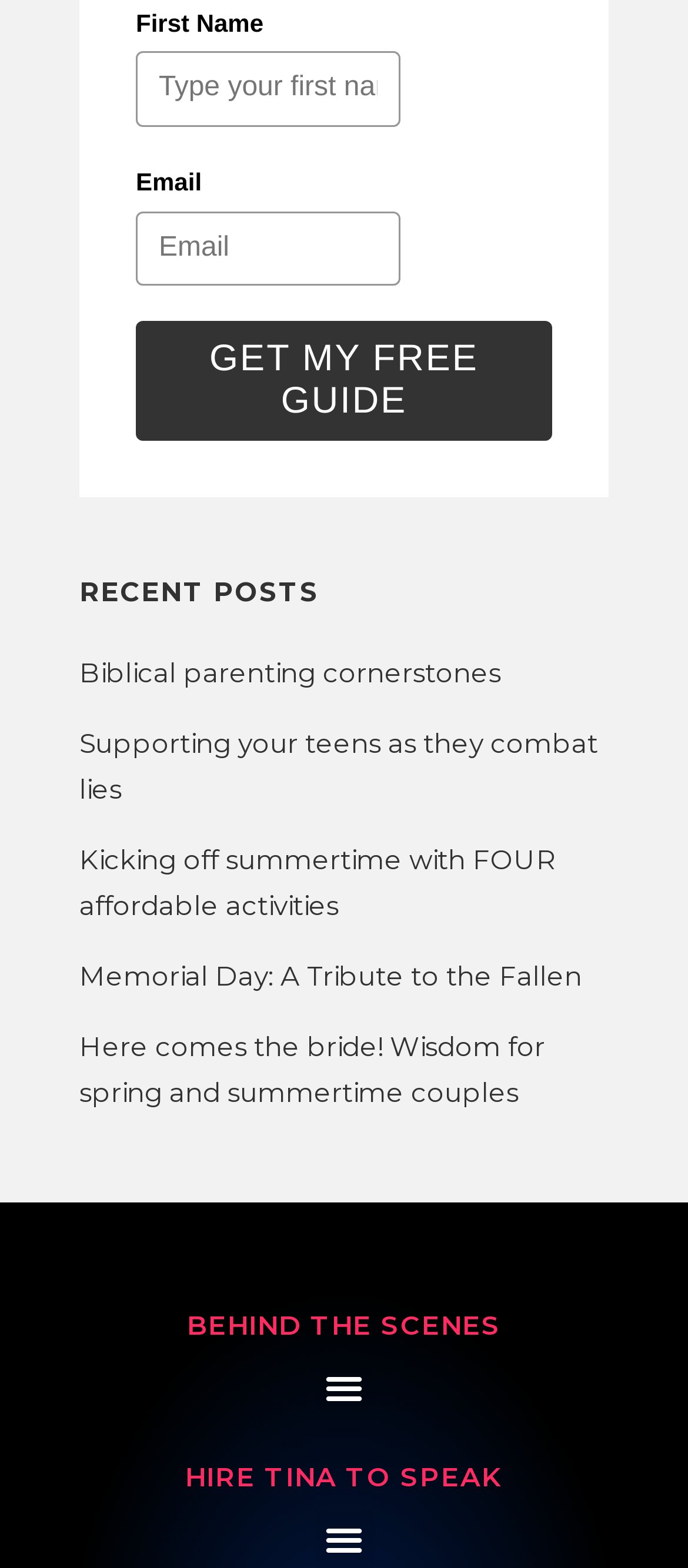Give a one-word or one-phrase response to the question:
What is the purpose of the 'Menu Toggle' button?

To toggle the menu